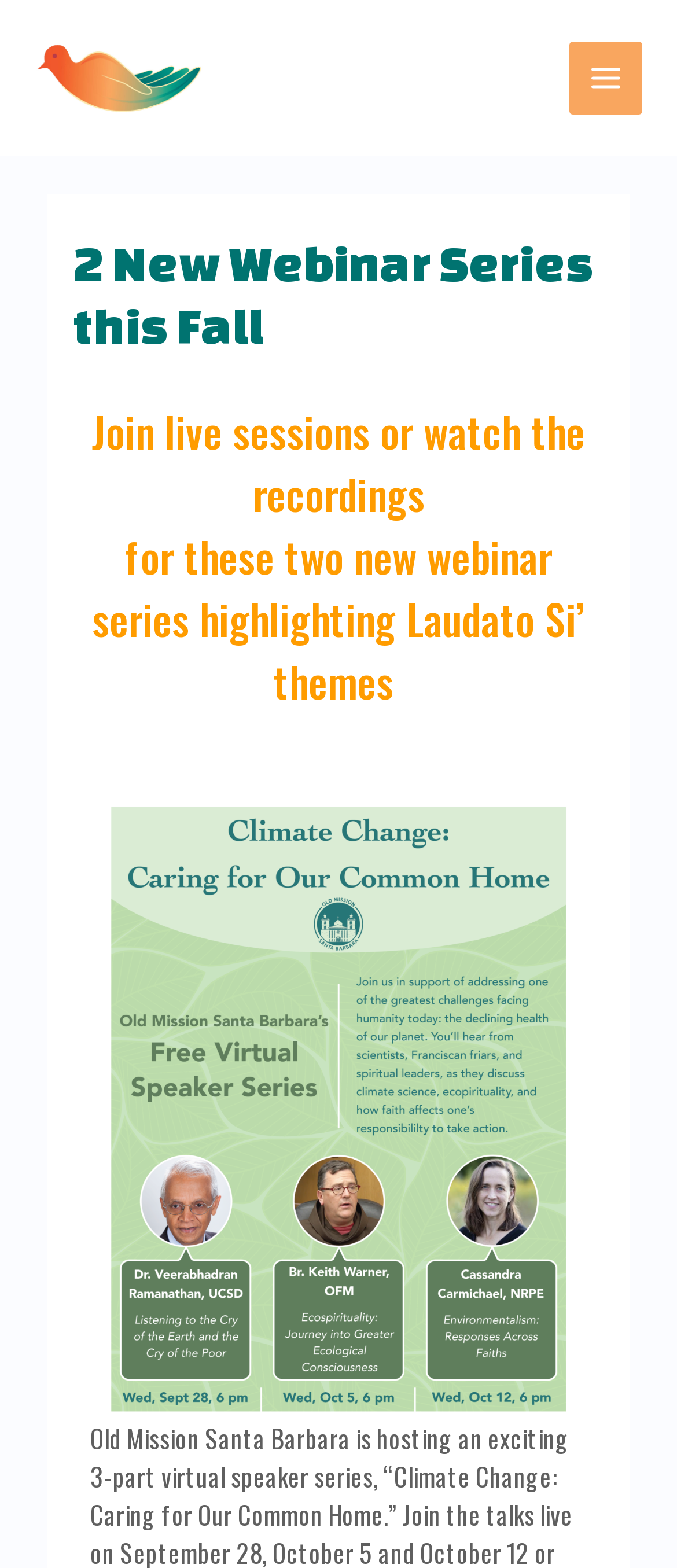How many parts does the virtual speaker series have?
Answer the question with detailed information derived from the image.

The answer can be found in the StaticText 'Old Mission Santa Barbara is hosting an exciting 3-part virtual speaker series, “'. The text explicitly states that the virtual speaker series has 3 parts.